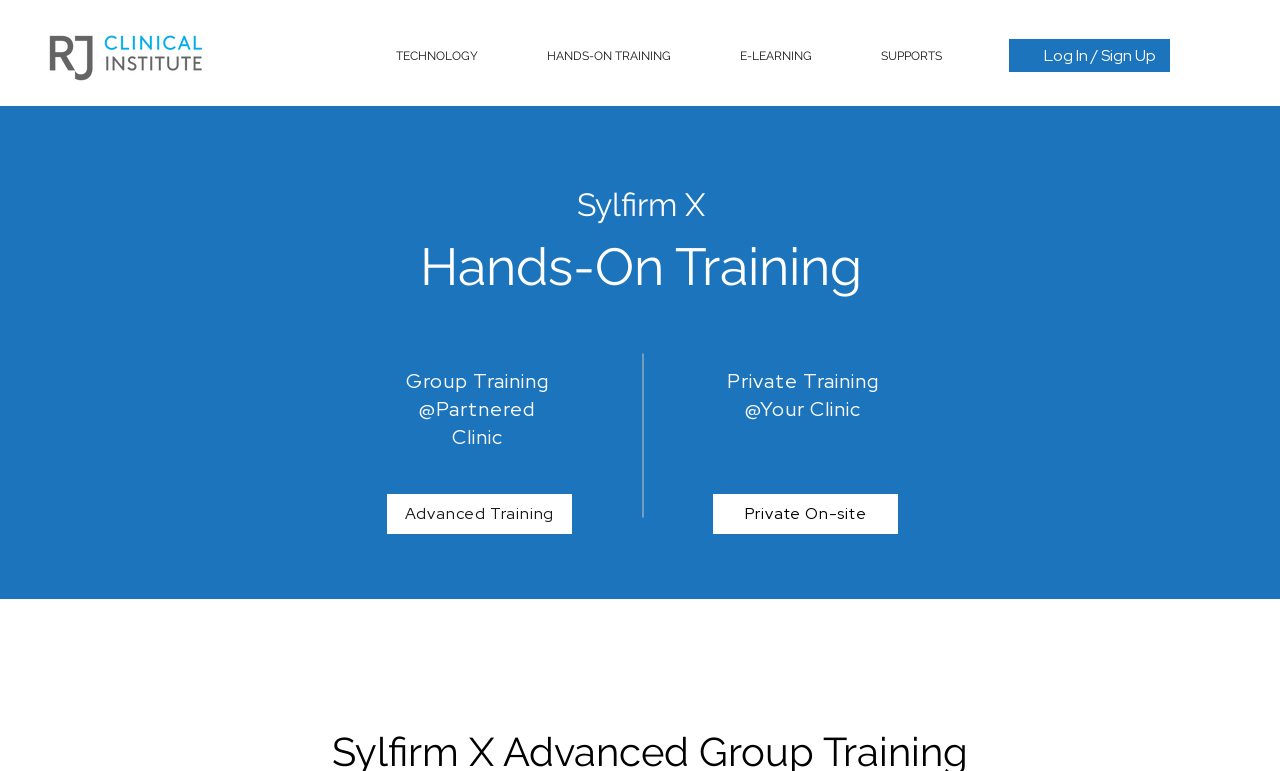Please find the bounding box coordinates (top-left x, top-left y, bottom-right x, bottom-right y) in the screenshot for the UI element described as follows: E-LEARNING

[0.551, 0.04, 0.662, 0.105]